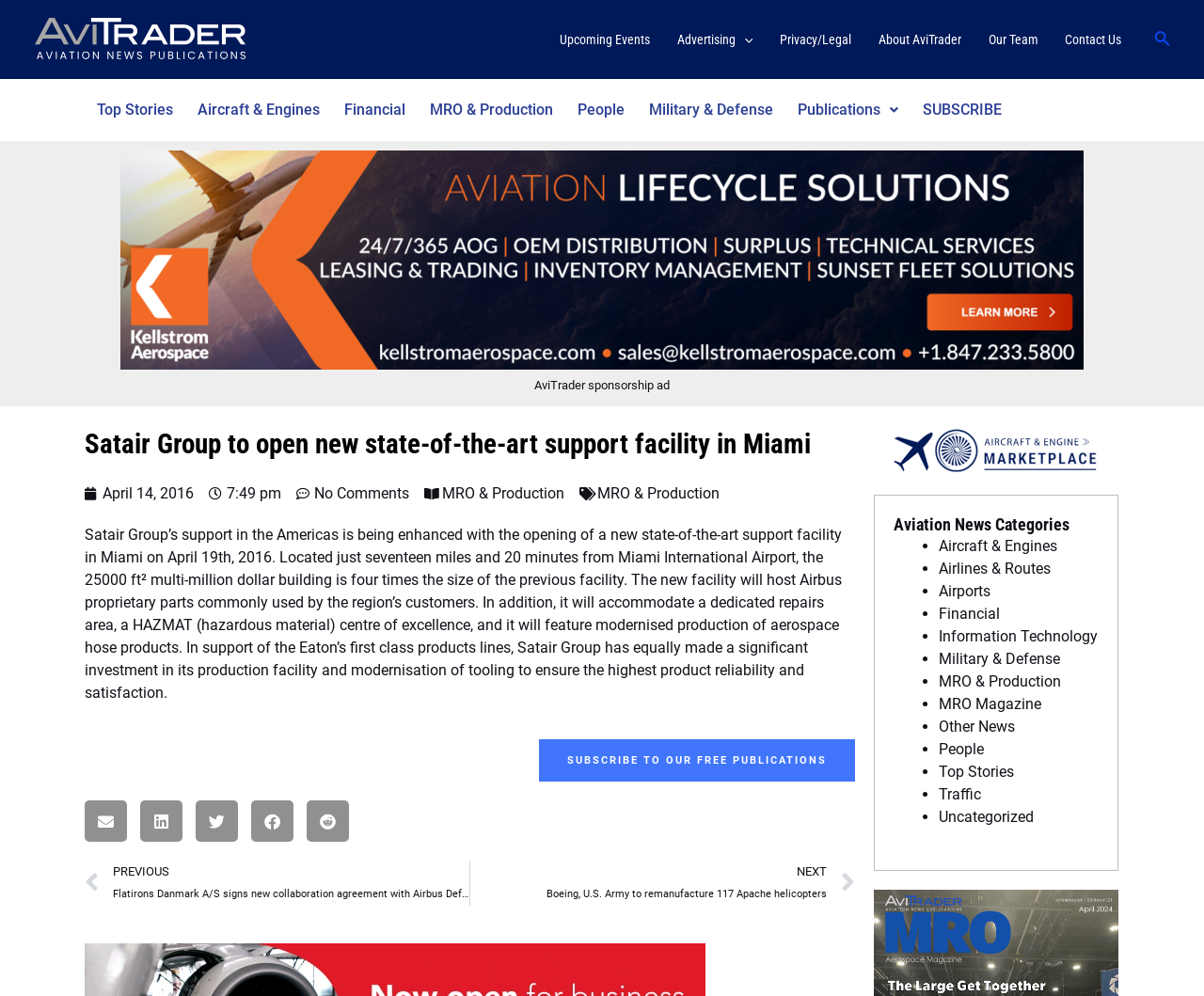Determine the bounding box coordinates of the clickable element to achieve the following action: 'Search using the search icon'. Provide the coordinates as four float values between 0 and 1, formatted as [left, top, right, bottom].

[0.958, 0.028, 0.973, 0.052]